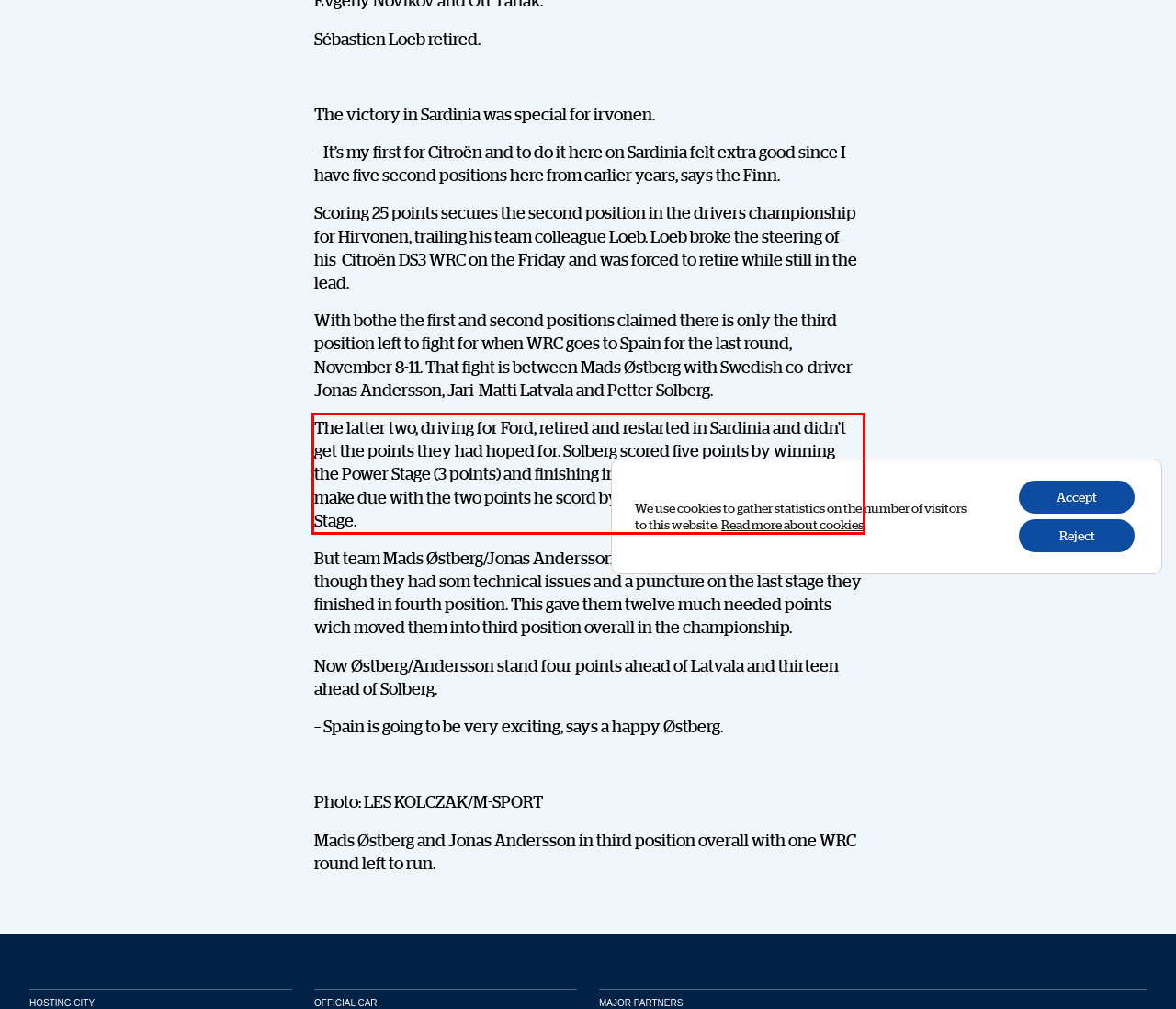View the screenshot of the webpage and identify the UI element surrounded by a red bounding box. Extract the text contained within this red bounding box.

The latter two, driving for Ford, retired and restarted in Sardinia and didn’t get the points they had hoped for. Solberg scored five points by winning the Power Stage (3 points) and finishing in ninth position. Latvala had to make due with the two points he scord by finishing second on the Power Stage.